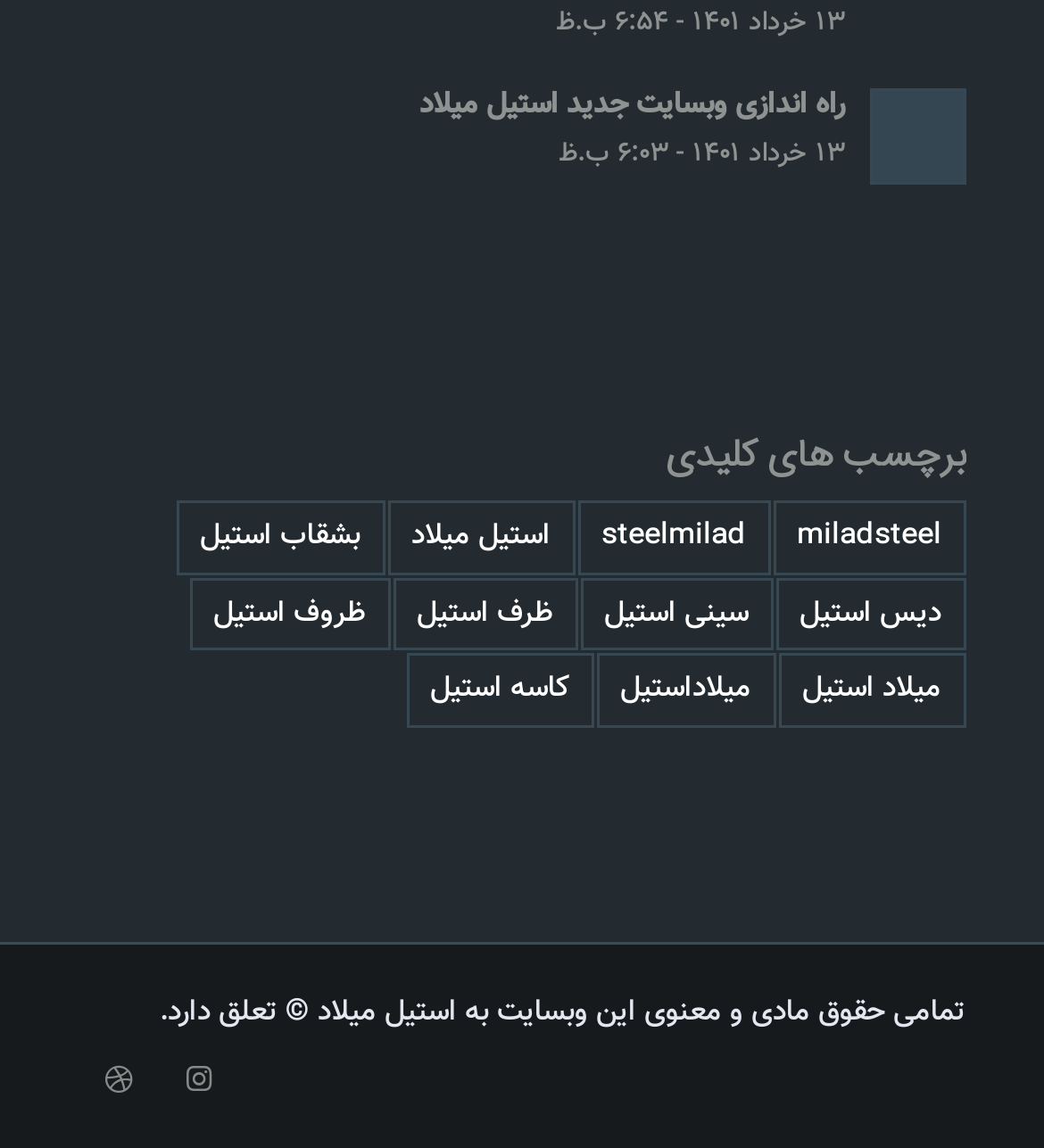Please identify the bounding box coordinates of the element I should click to complete this instruction: 'visit the website of استیل میلاد'. The coordinates should be given as four float numbers between 0 and 1, like this: [left, top, right, bottom].

[0.075, 0.067, 0.925, 0.16]